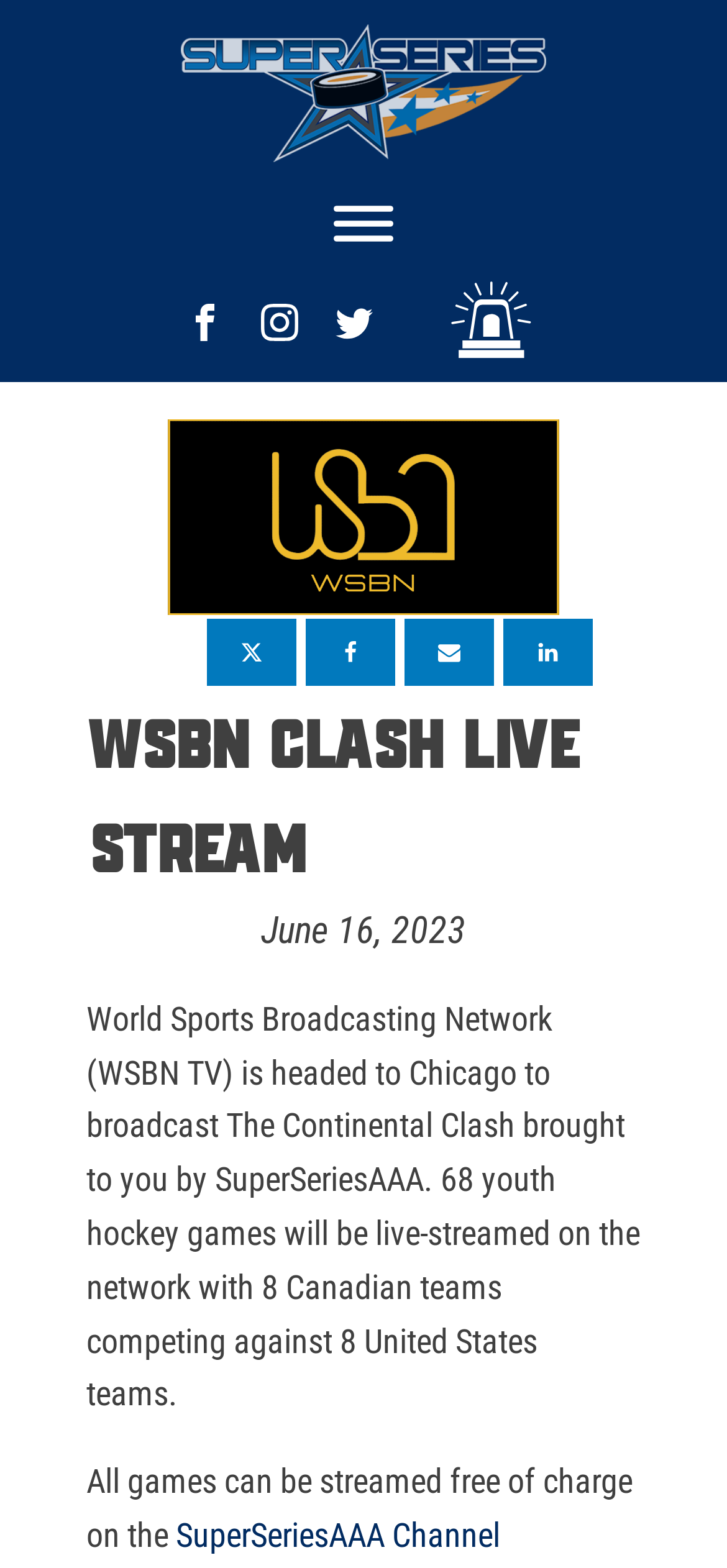Determine the bounding box coordinates for the HTML element mentioned in the following description: "aria-label="Toggle Menu"". The coordinates should be a list of four floats ranging from 0 to 1, represented as [left, top, right, bottom].

[0.459, 0.131, 0.541, 0.154]